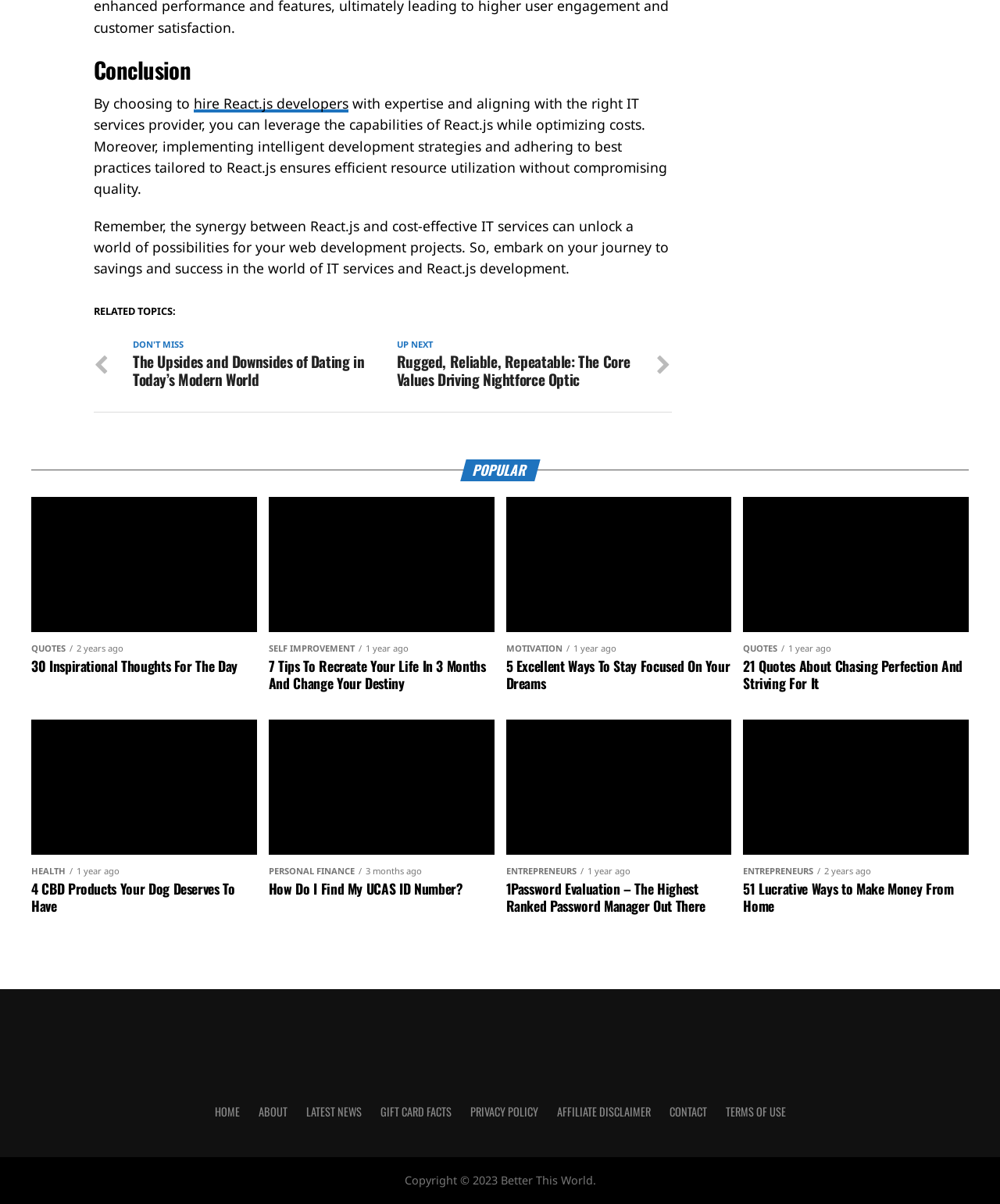Please provide the bounding box coordinates in the format (top-left x, top-left y, bottom-right x, bottom-right y). Remember, all values are floating point numbers between 0 and 1. What is the bounding box coordinate of the region described as: Privacy Policy

[0.47, 0.916, 0.538, 0.93]